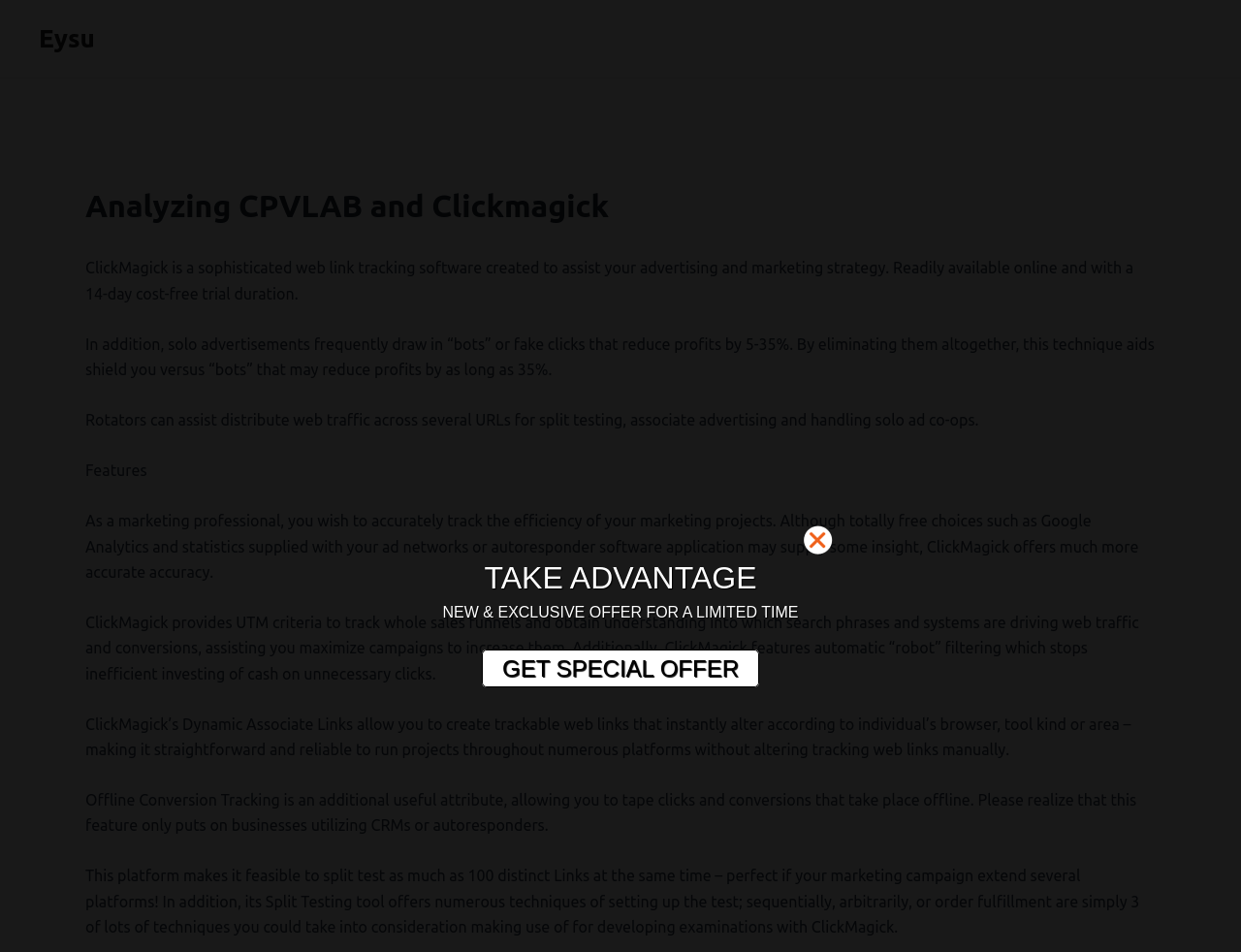Determine the main headline of the webpage and provide its text.

Analyzing CPVLAB and Clickmagick